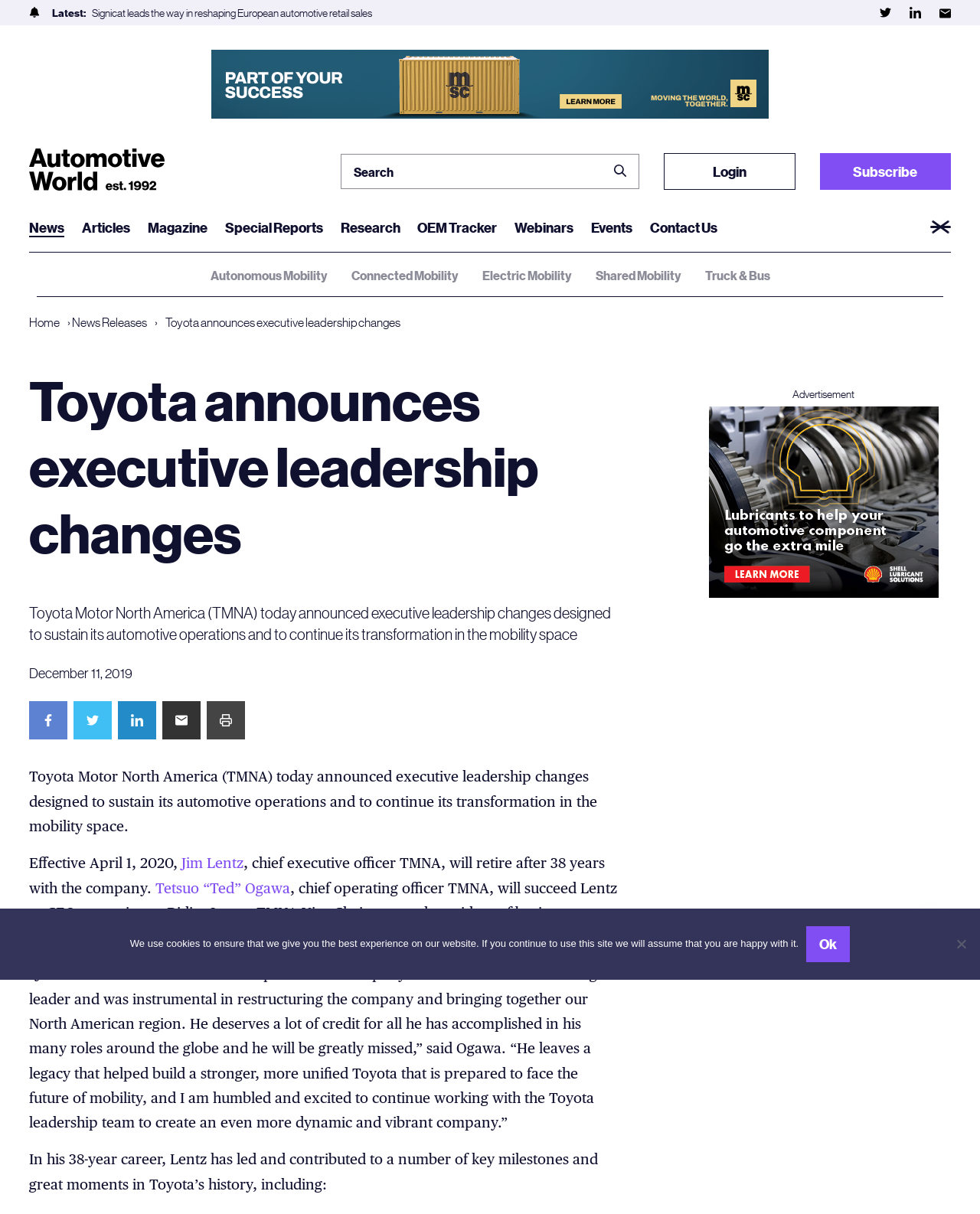Locate the bounding box coordinates of the UI element described by: "News Releases". The bounding box coordinates should consist of four float numbers between 0 and 1, i.e., [left, top, right, bottom].

[0.073, 0.258, 0.156, 0.271]